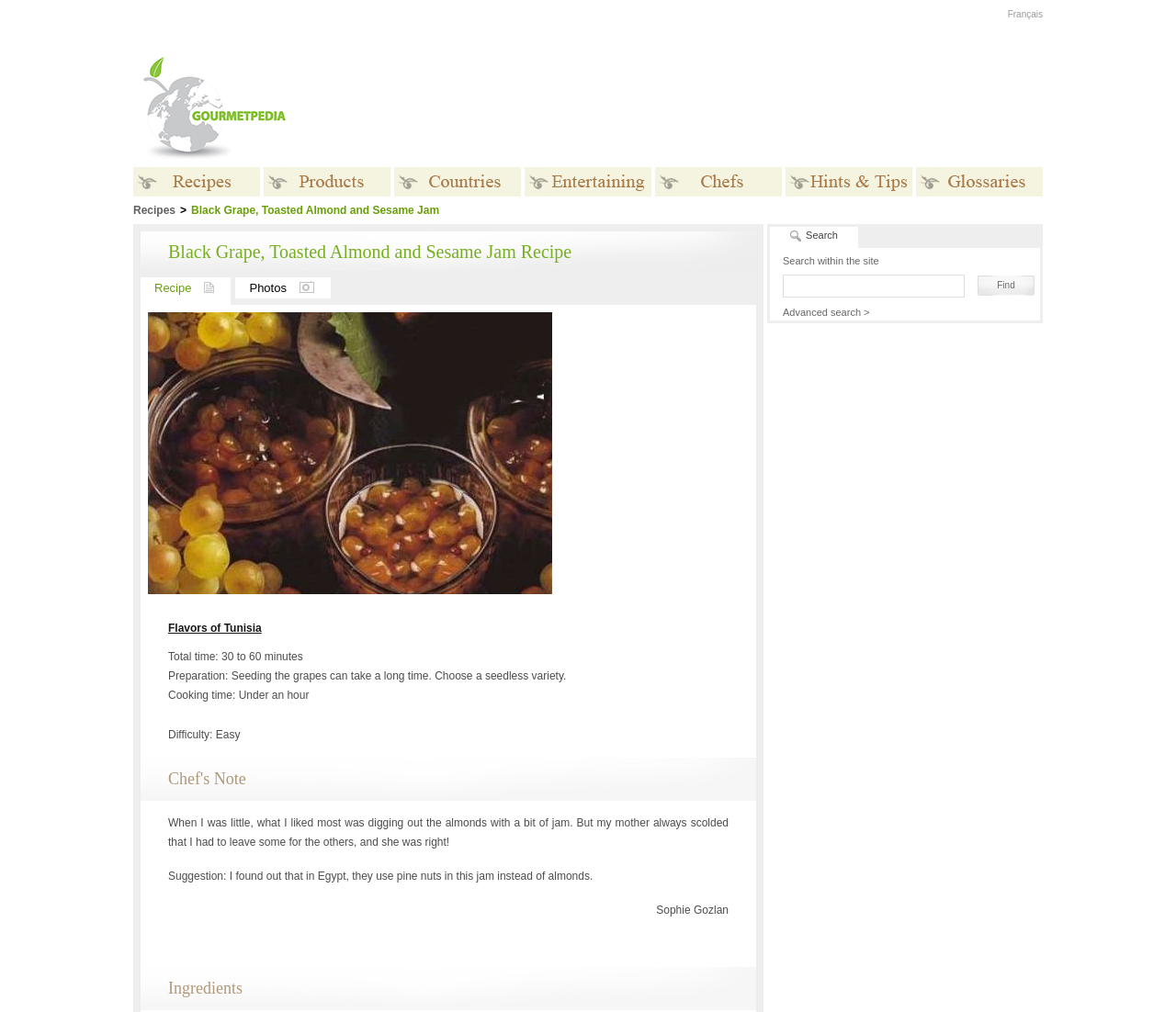Find the bounding box of the element with the following description: "Photos". The coordinates must be four float numbers between 0 and 1, formatted as [left, top, right, bottom].

[0.2, 0.274, 0.281, 0.295]